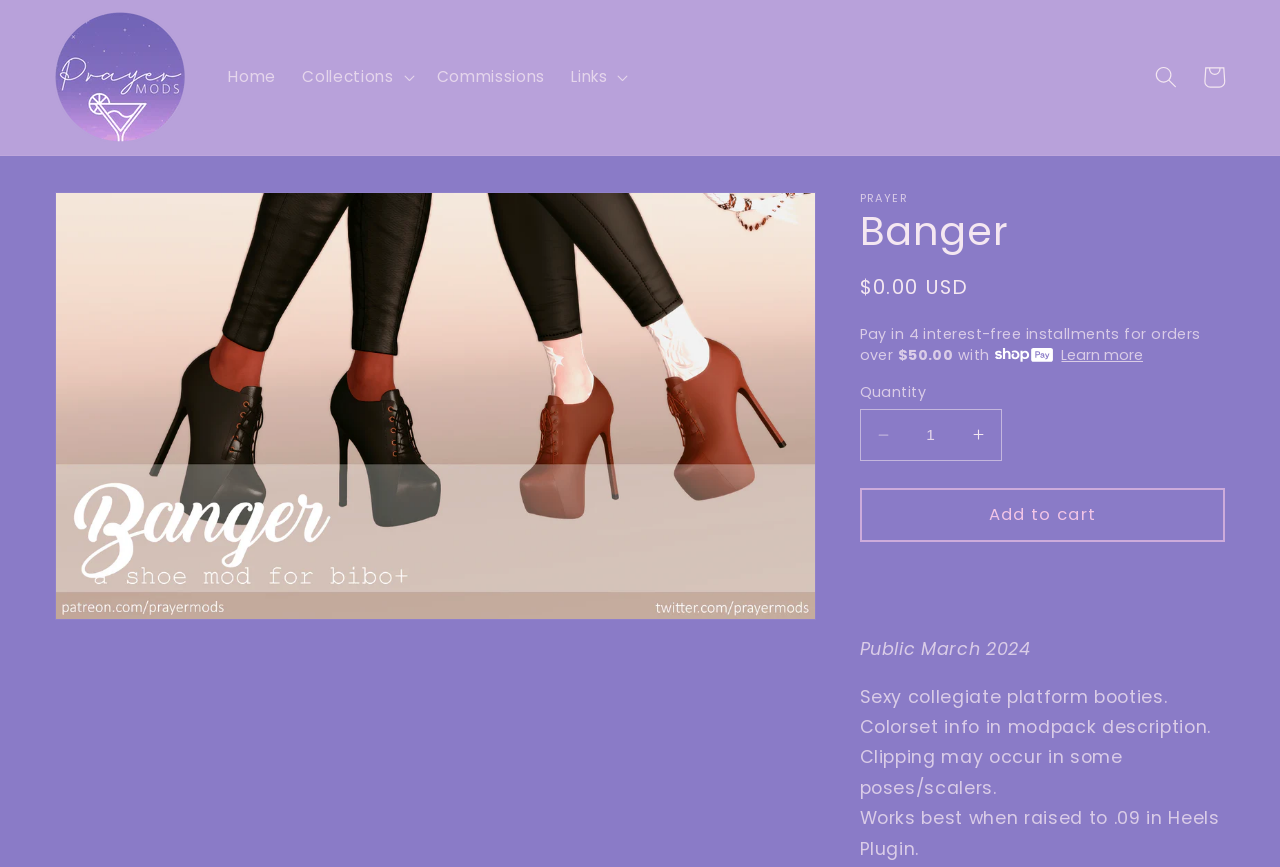Please locate the bounding box coordinates of the element that needs to be clicked to achieve the following instruction: "Read about 'A Female Student Arrives at the Imperial College'". The coordinates should be four float numbers between 0 and 1, i.e., [left, top, right, bottom].

None